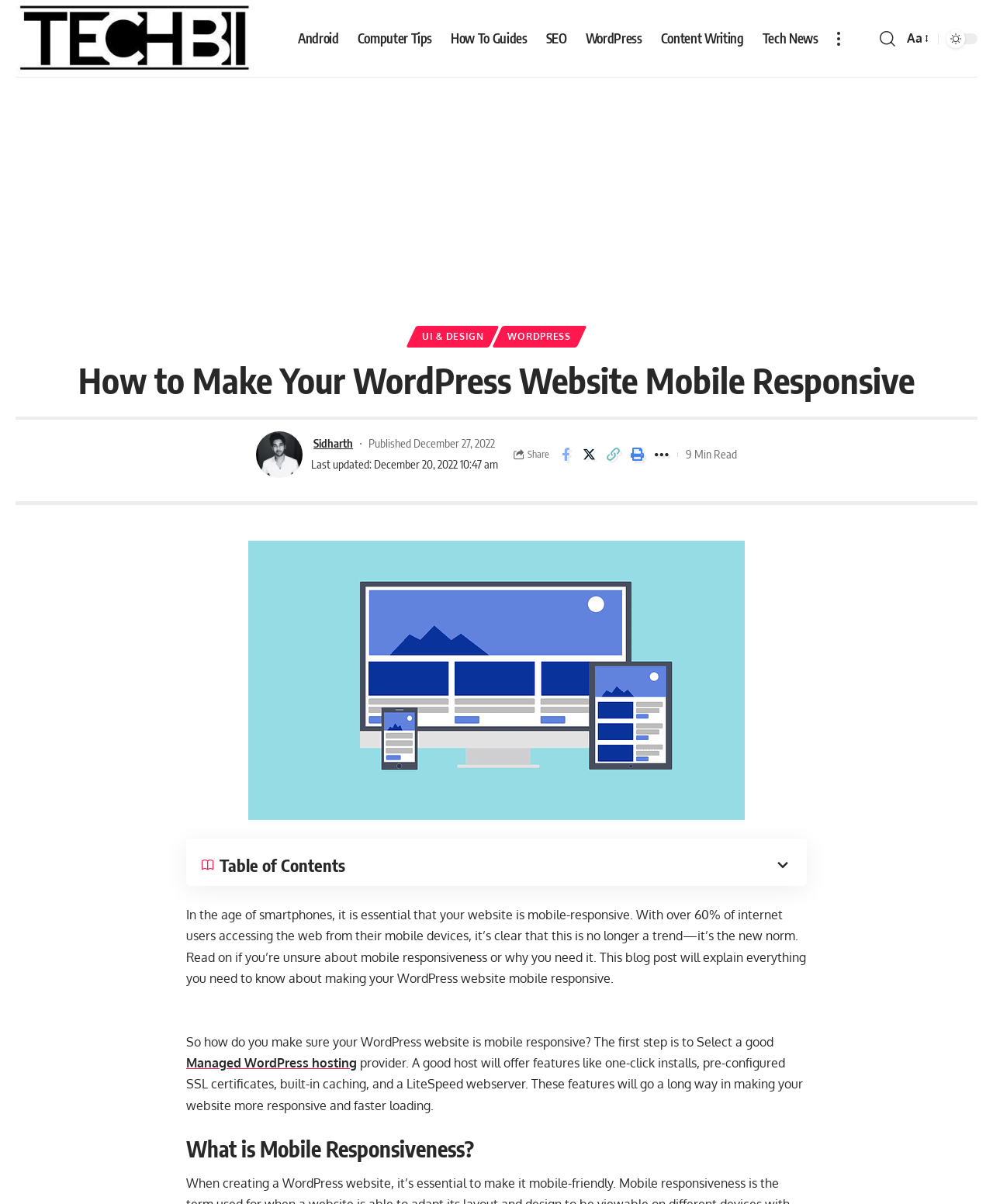Please provide the bounding box coordinates in the format (top-left x, top-left y, bottom-right x, bottom-right y). Remember, all values are floating point numbers between 0 and 1. What is the bounding box coordinate of the region described as: Content Writing

[0.536, 0.0, 0.639, 0.064]